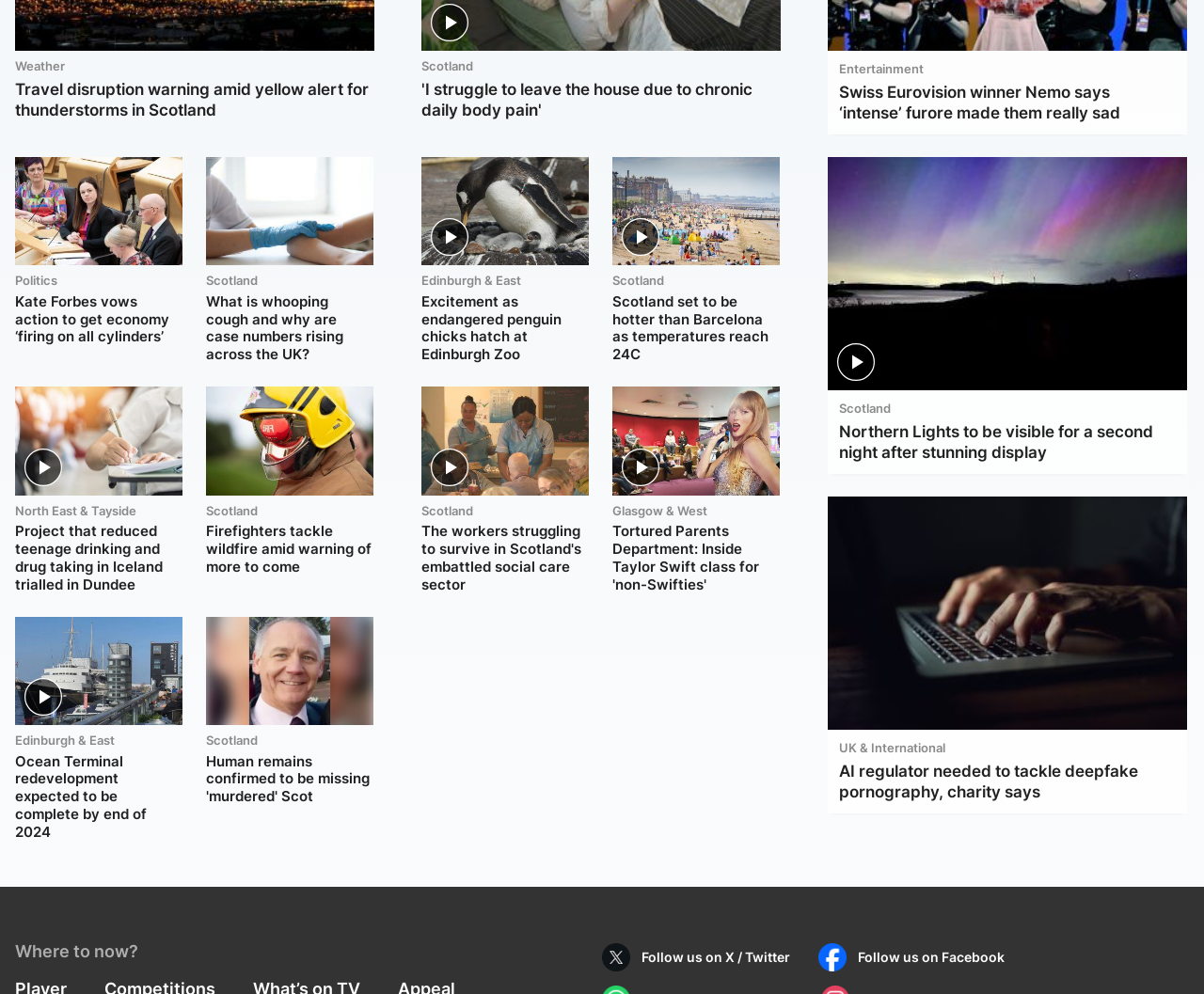What is the topic of the image with the penguin chicks?
Based on the image, give a one-word or short phrase answer.

Edinburgh Zoo